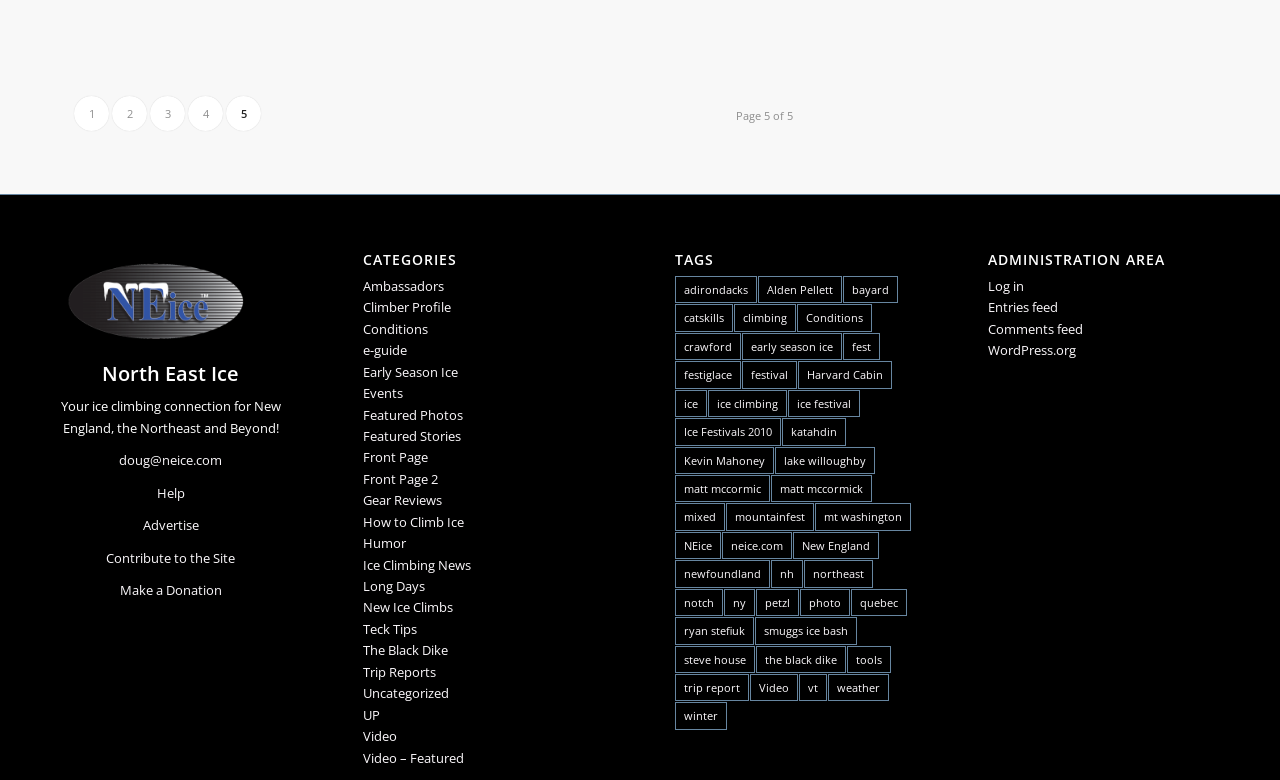Given the webpage screenshot and the description, determine the bounding box coordinates (top-left x, top-left y, bottom-right x, bottom-right y) that define the location of the UI element matching this description: Climber Profile

[0.283, 0.382, 0.352, 0.406]